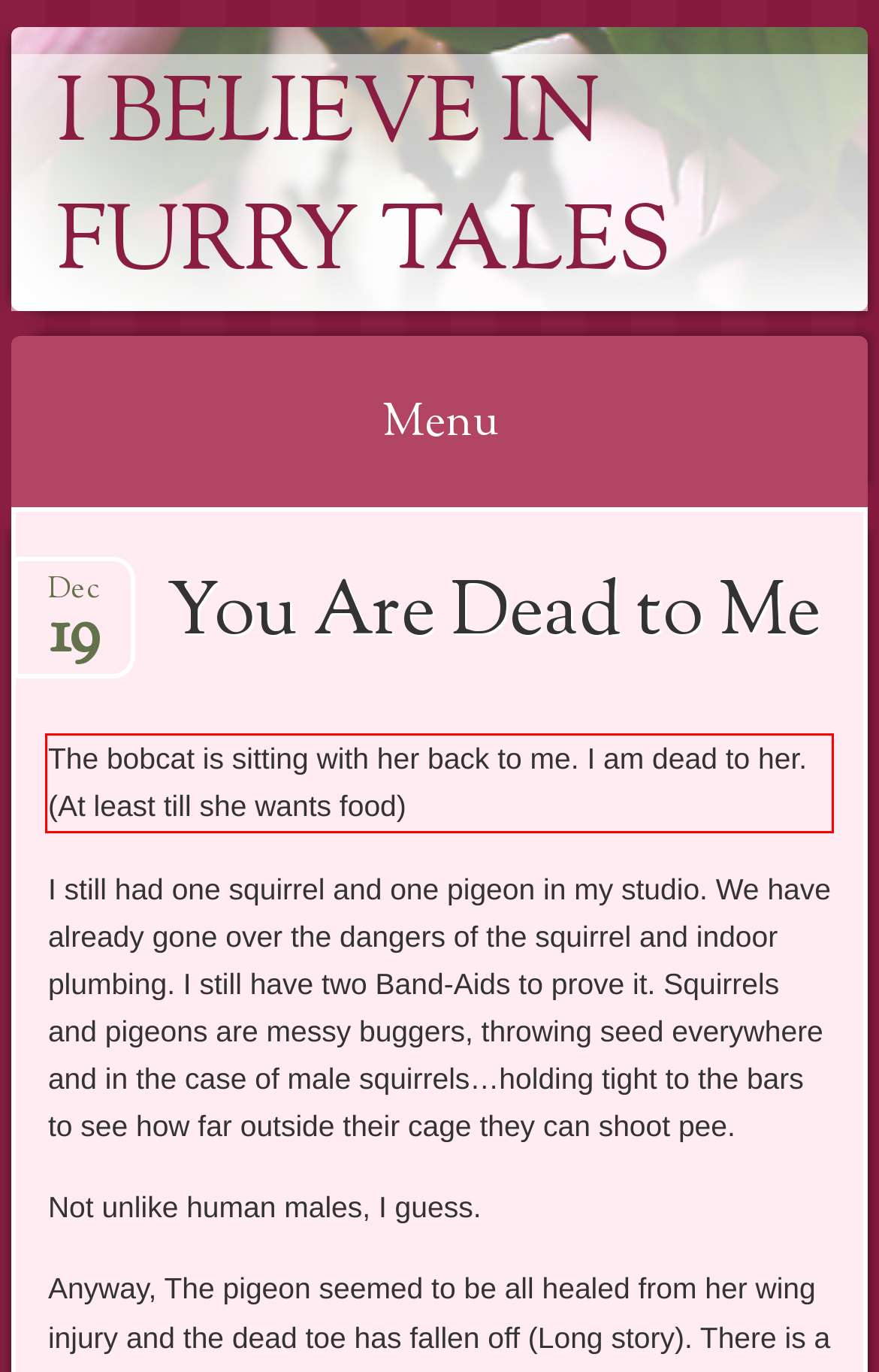Given the screenshot of the webpage, identify the red bounding box, and recognize the text content inside that red bounding box.

The bobcat is sitting with her back to me. I am dead to her. (At least till she wants food)